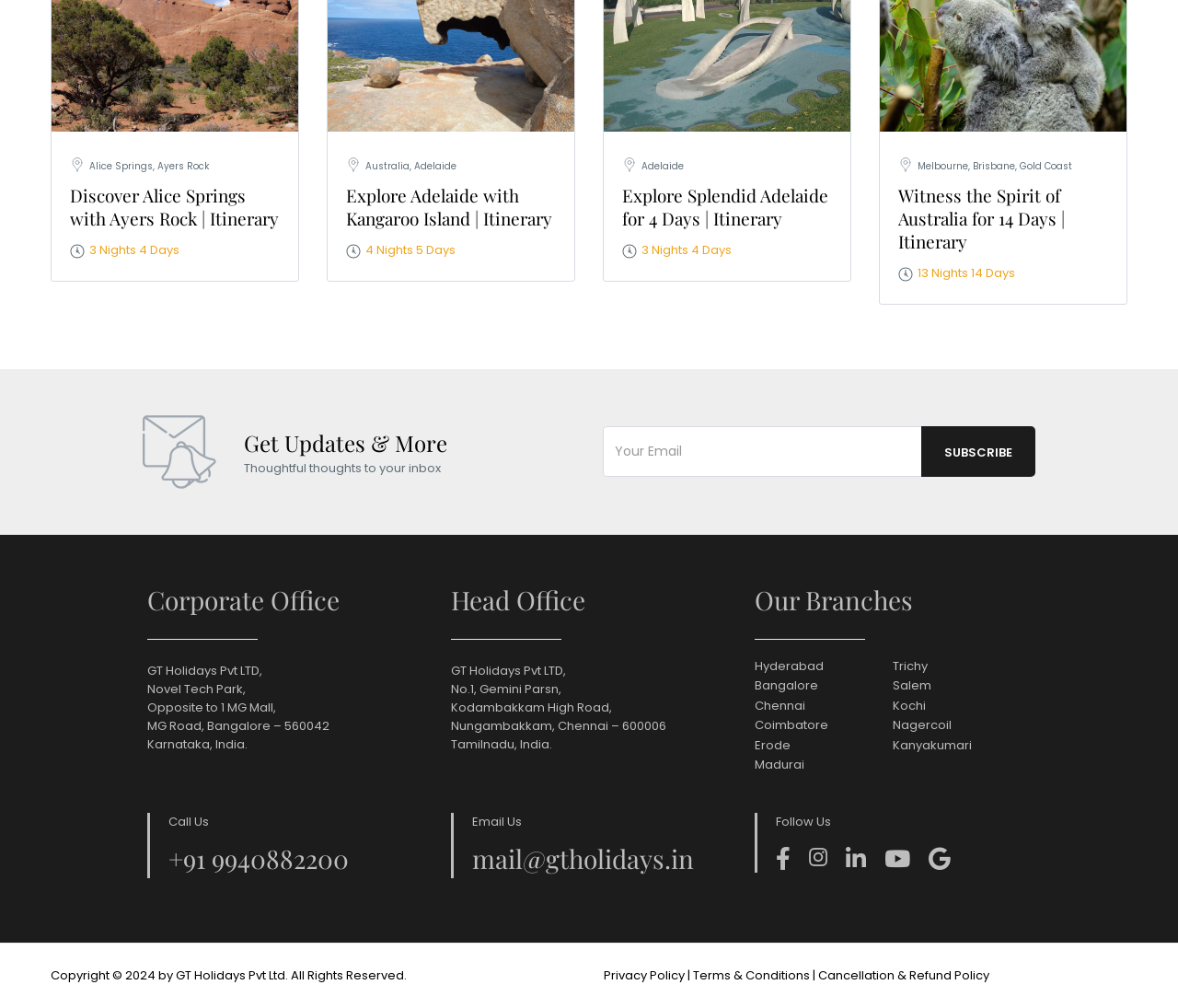Look at the image and answer the question in detail:
What is the phone number to call GT Holidays?

The phone number to call GT Holidays is +91 9940882200, as indicated by the link element with the text '+91 9940882200' under the 'Call Us' heading.